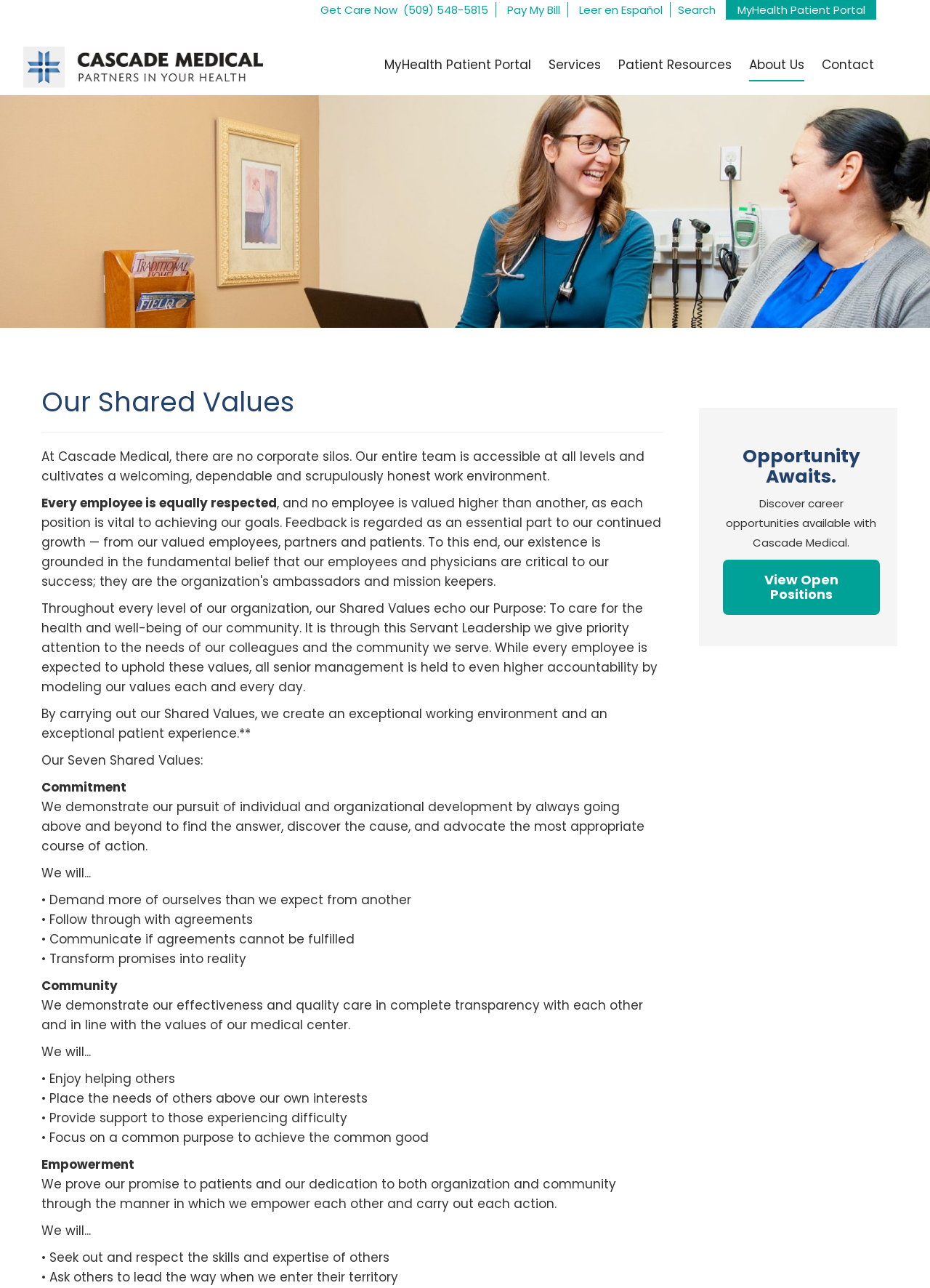Find the bounding box coordinates of the area that needs to be clicked in order to achieve the following instruction: "Click the 'Get Care Now' button". The coordinates should be specified as four float numbers between 0 and 1, i.e., [left, top, right, bottom].

[0.345, 0.002, 0.534, 0.014]